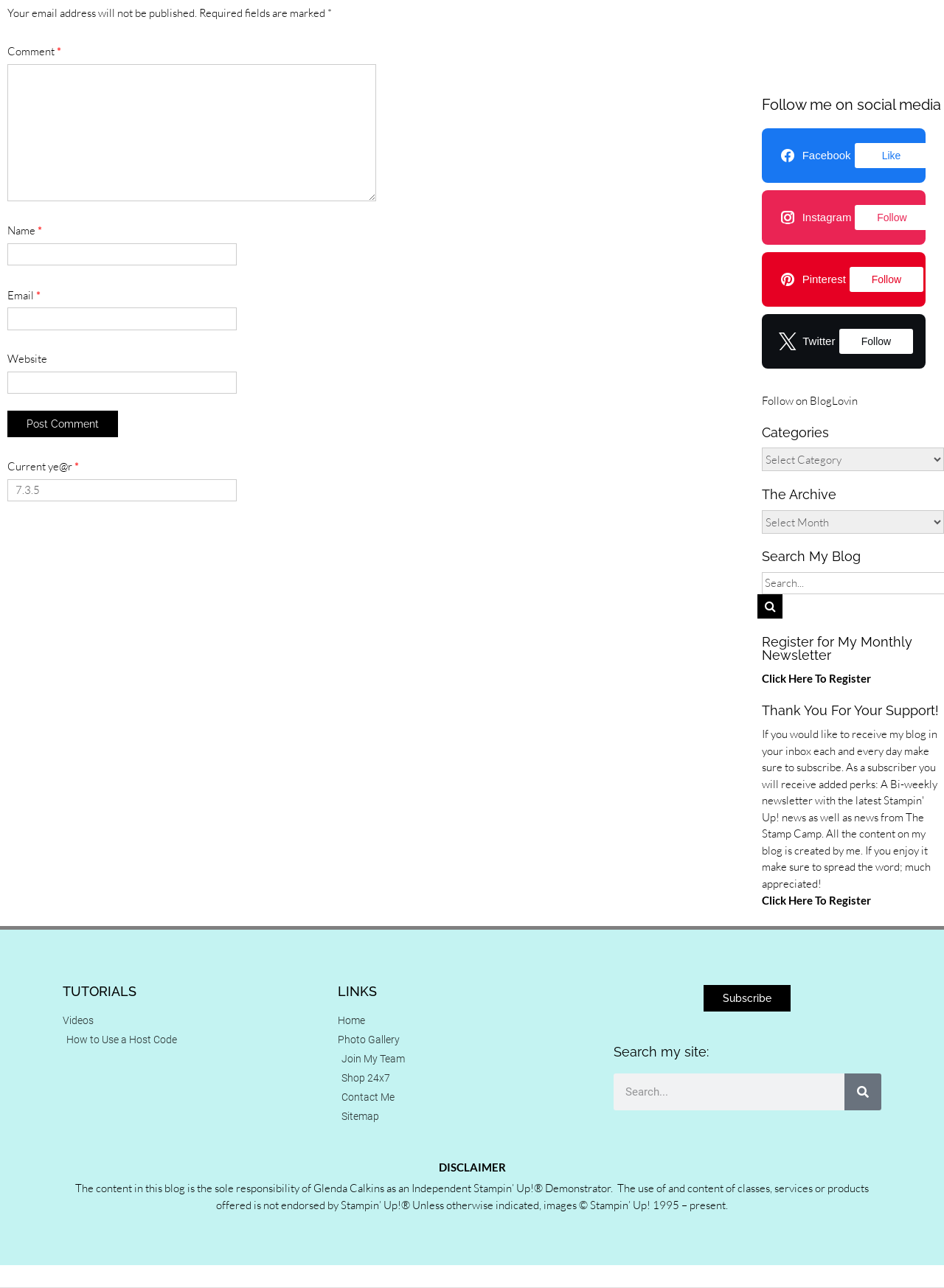Please identify the coordinates of the bounding box that should be clicked to fulfill this instruction: "Click the Post Comment button".

[0.008, 0.319, 0.125, 0.339]